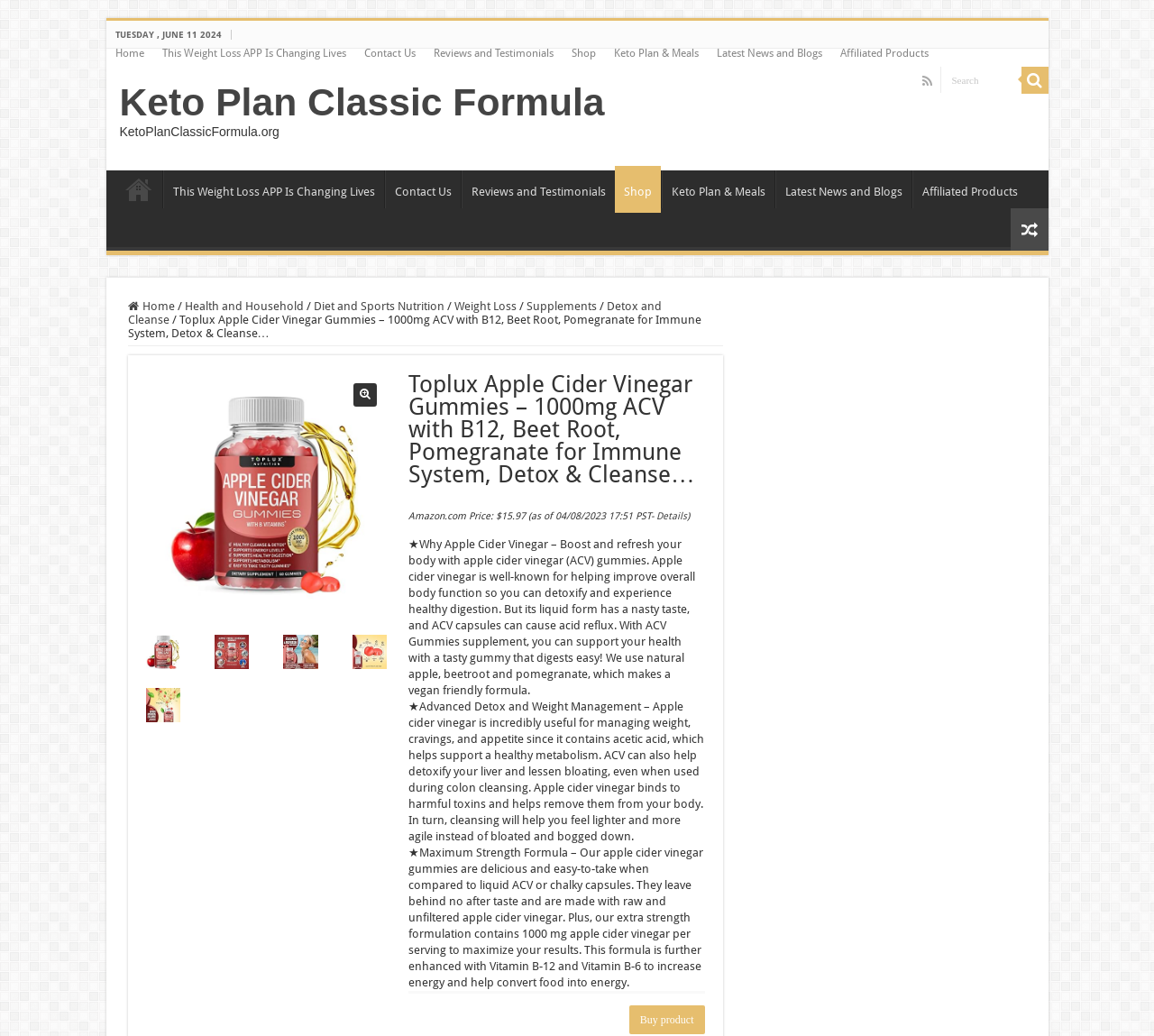Create a detailed narrative of the webpage’s visual and textual elements.

This webpage is about Toplux Apple Cider Vinegar Gummies, a health supplement product. At the top, there is a navigation menu with links to "Home", "This Weight Loss APP Is Changing Lives", "Contact Us", "Reviews and Testimonials", "Shop", "Keto Plan & Meals", "Latest News and Blogs", and "Affiliated Products". Below the navigation menu, there is a search bar and a button with a magnifying glass icon.

The main content of the webpage is divided into sections. The first section has a heading "Toplux Apple Cider Vinegar Gummies – 1000mg ACV with B12, Beet Root, Pomegranate for Immune System, Detox & Cleanse…" and displays a series of images of the product.

The next section describes the product's benefits, with three paragraphs of text. The first paragraph explains the advantages of apple cider vinegar gummies over liquid ACV or capsules. The second paragraph discusses the detox and weight management benefits of apple cider vinegar. The third paragraph highlights the maximum strength formula of the product, which contains 1000mg of apple cider vinegar per serving, along with Vitamin B-12 and Vitamin B-6.

Below the product description, there is a section displaying the product's price on Amazon.com, which is $15.97 as of 04/08/2023 17:51 PST. There is also a "Details" link next to the price.

Finally, there is a call-to-action button "Buy product" at the bottom of the page.